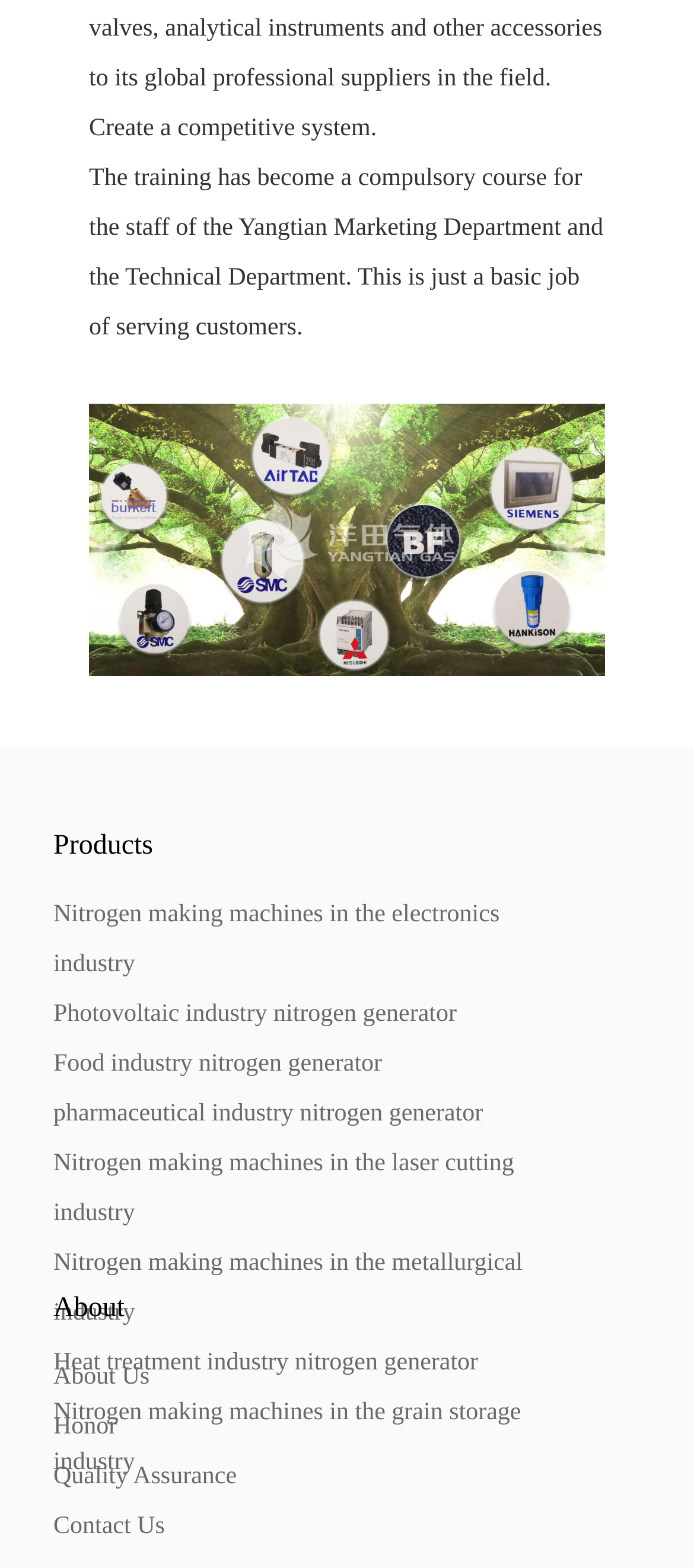How many headings are there on the webpage?
Please answer the question with a detailed and comprehensive explanation.

I identified two headings on the webpage, which are 'Products' and 'About', each with its own set of links underneath.